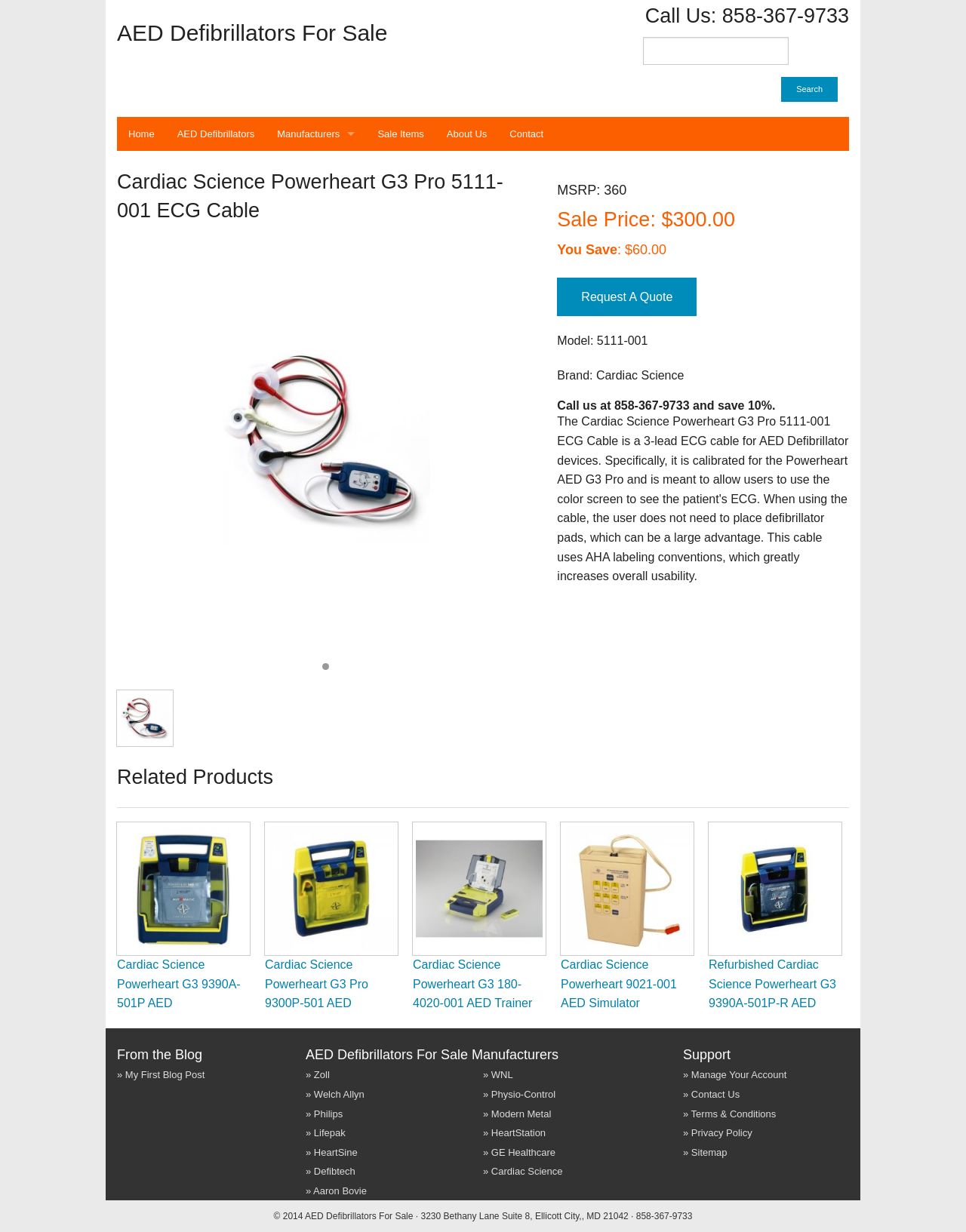Determine the bounding box coordinates of the UI element described by: "» Privacy Policy".

[0.707, 0.915, 0.779, 0.924]